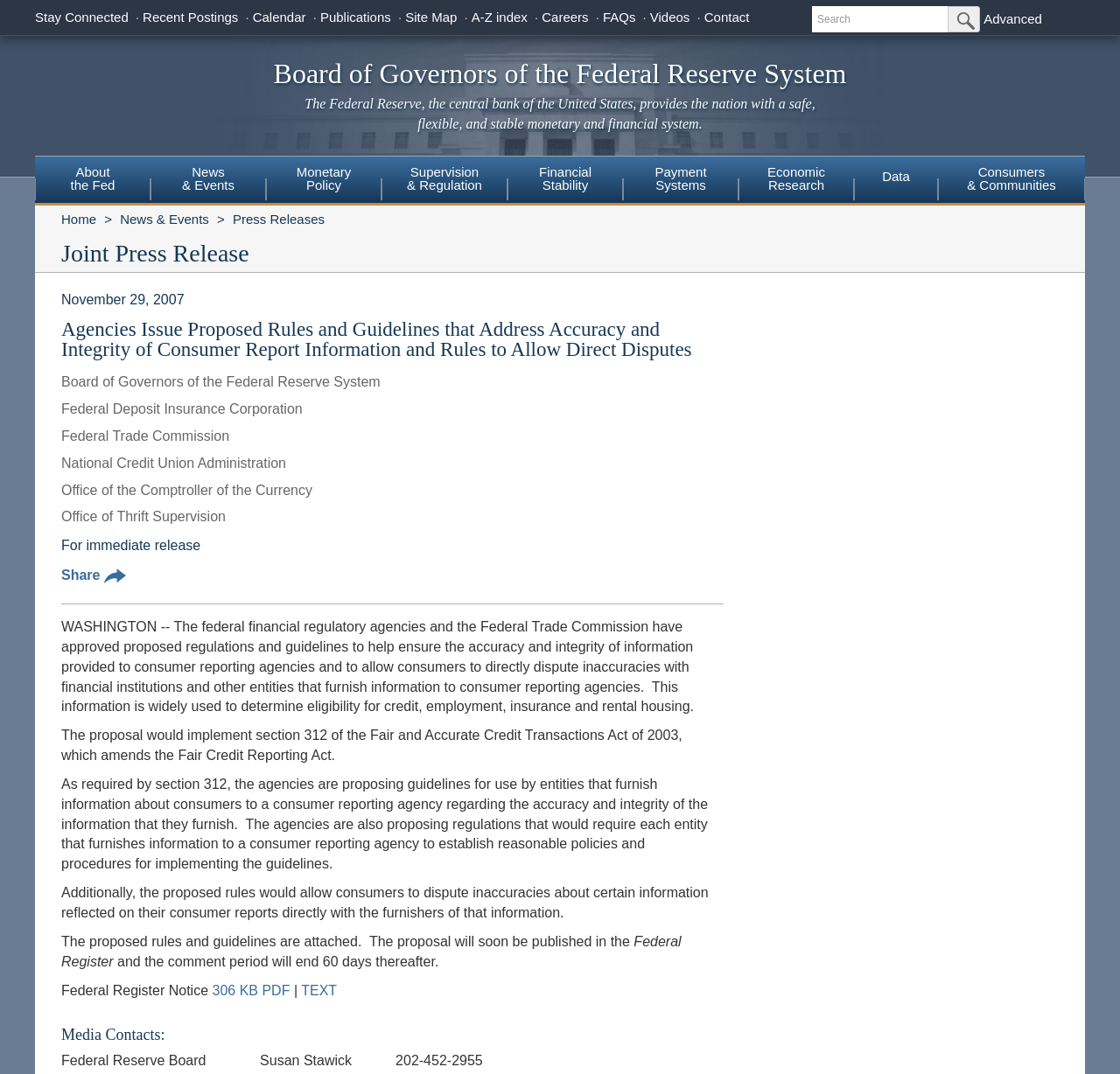Identify the bounding box coordinates for the element that needs to be clicked to fulfill this instruction: "View recent postings". Provide the coordinates in the format of four float numbers between 0 and 1: [left, top, right, bottom].

[0.127, 0.009, 0.213, 0.023]